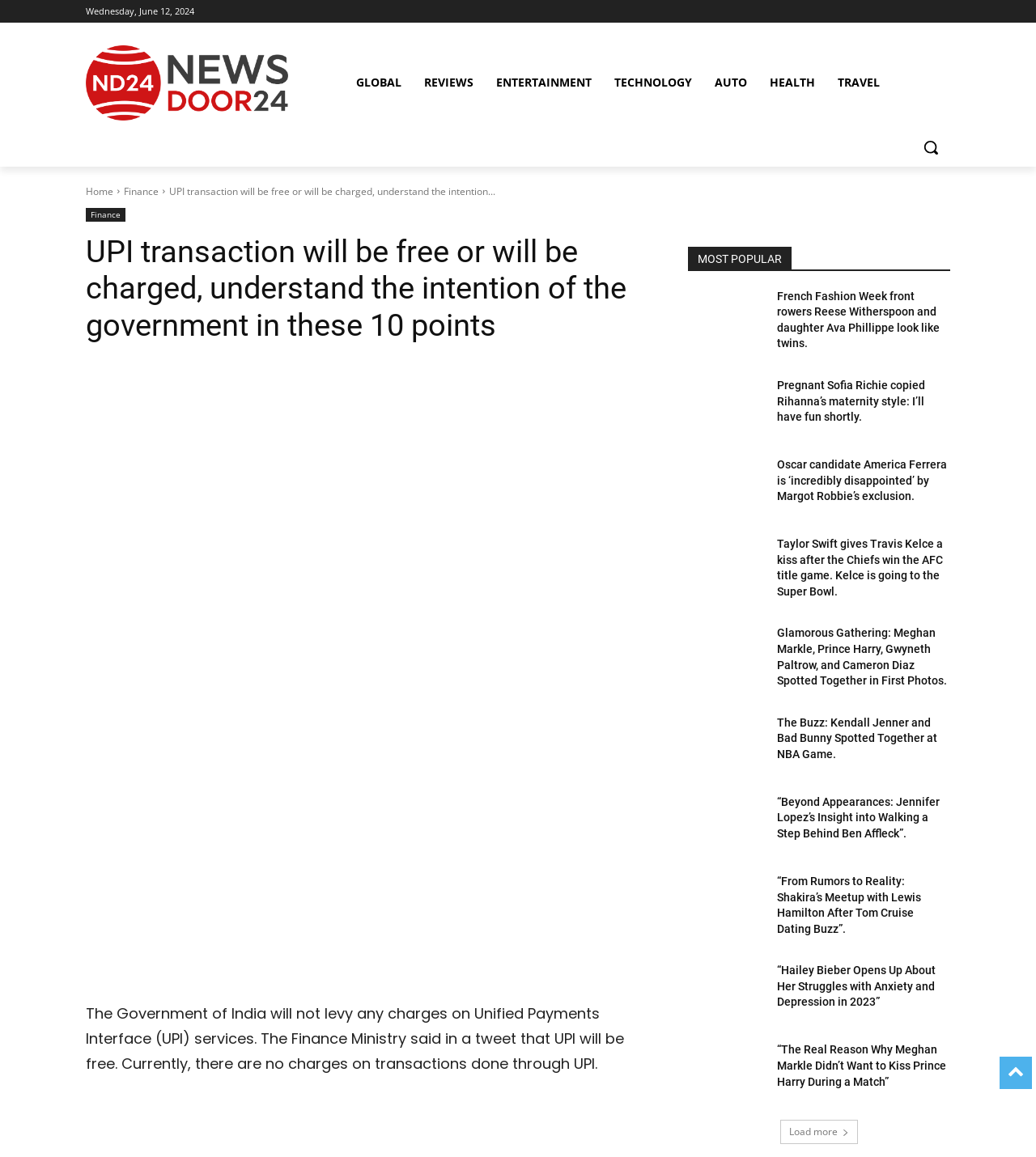How many categories are listed at the top of the webpage?
Carefully examine the image and provide a detailed answer to the question.

There are 7 categories listed at the top of the webpage, which are 'GLOBAL', 'REVIEWS', 'ENTERTAINMENT', 'TECHNOLOGY', 'AUTO', 'HEALTH', and 'TRAVEL'.